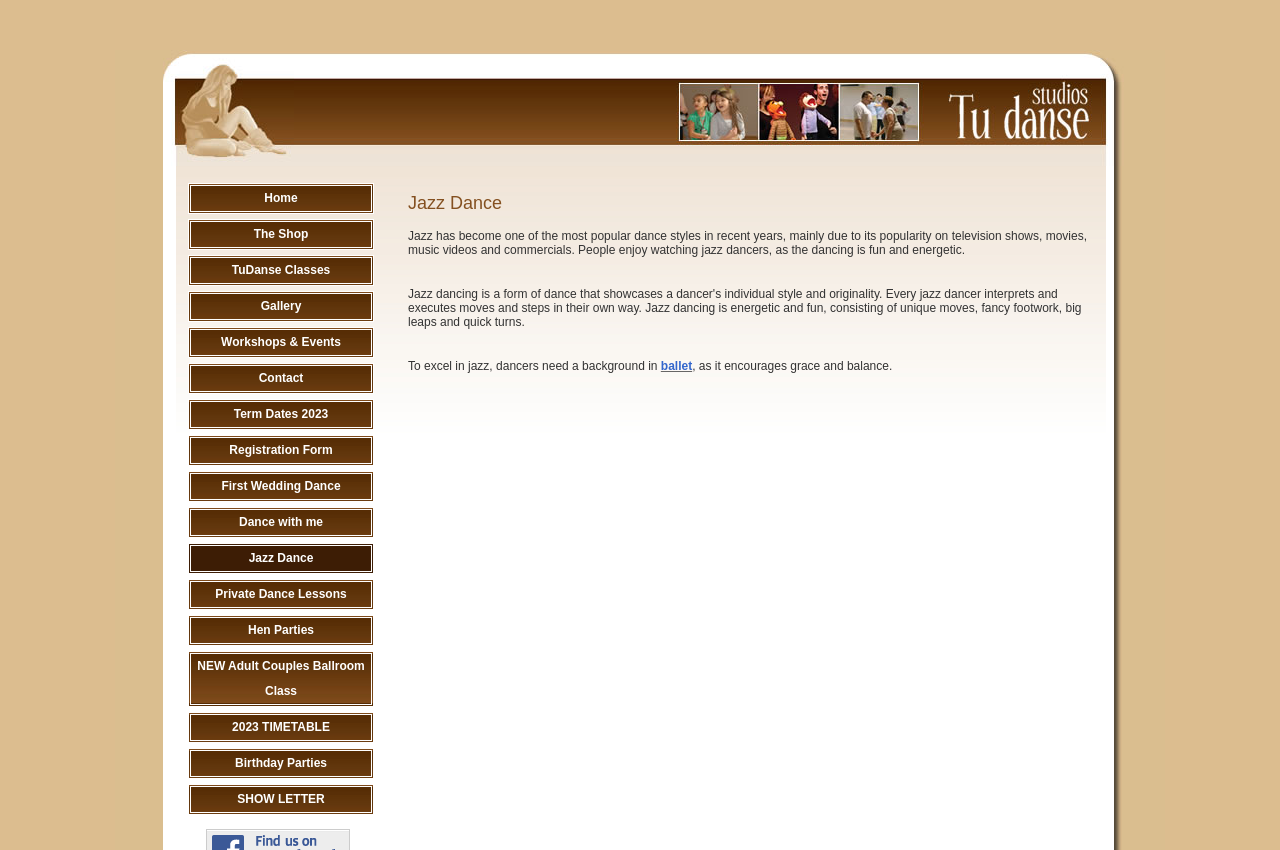What is the topic of the text below the 'Jazz Dance' heading?
Kindly offer a comprehensive and detailed response to the question.

I determined this by reading the text below the heading, which describes the popularity and characteristics of jazz dance.